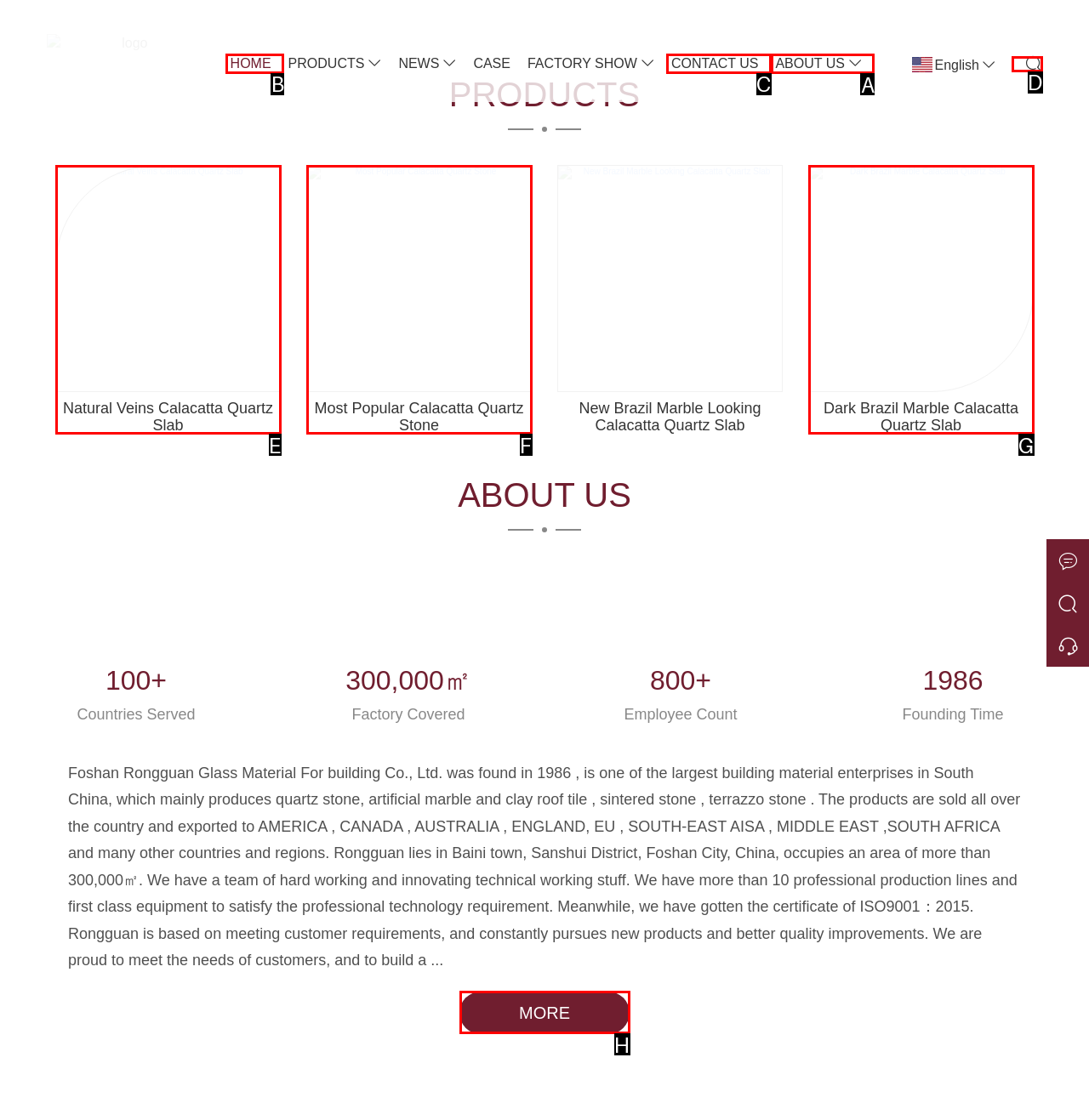Select the HTML element that corresponds to the description: parent_node: HOME. Reply with the letter of the correct option.

D